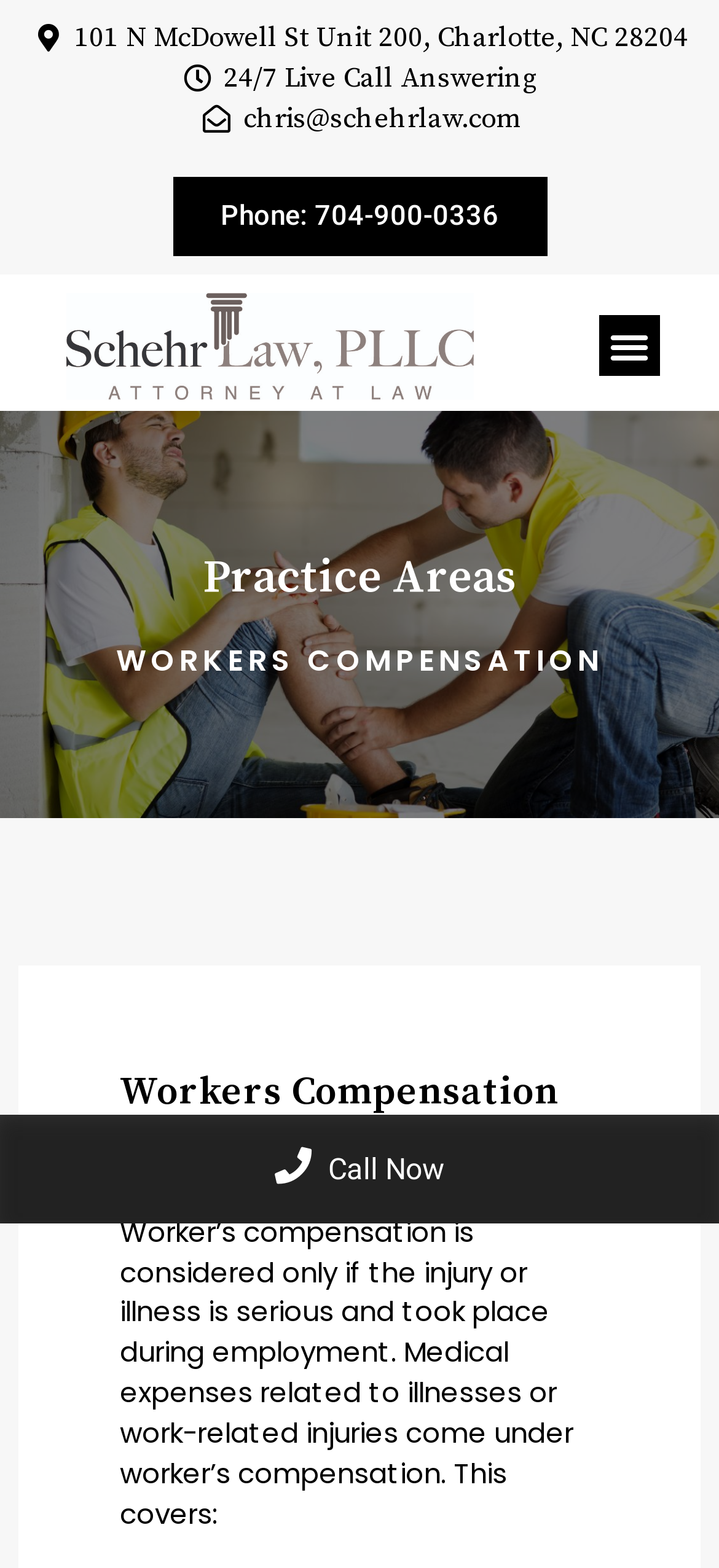Please extract the webpage's main title and generate its text content.

Workers Compensation Attorney Charlotte, NC